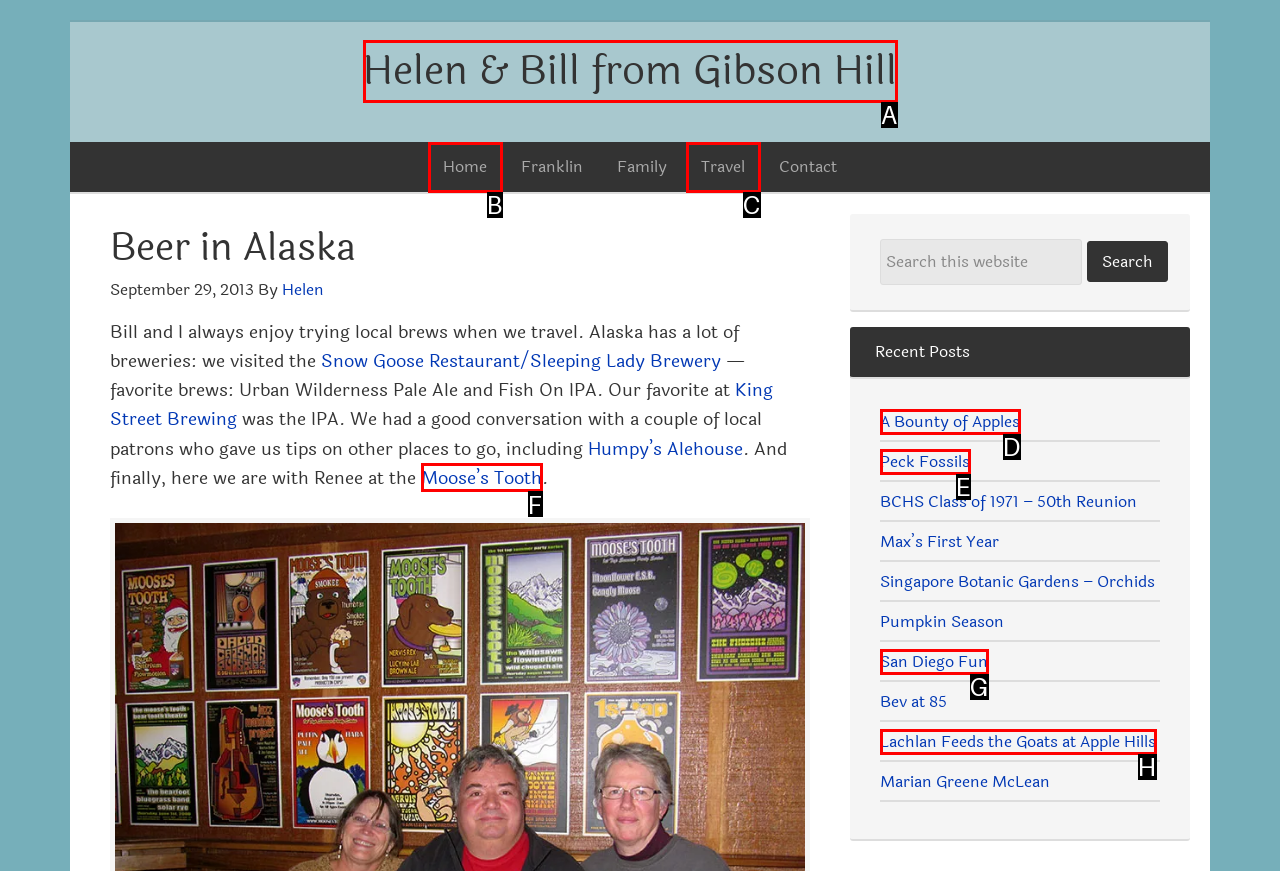Identify the HTML element that best fits the description: A Bounty of Apples. Respond with the letter of the corresponding element.

D